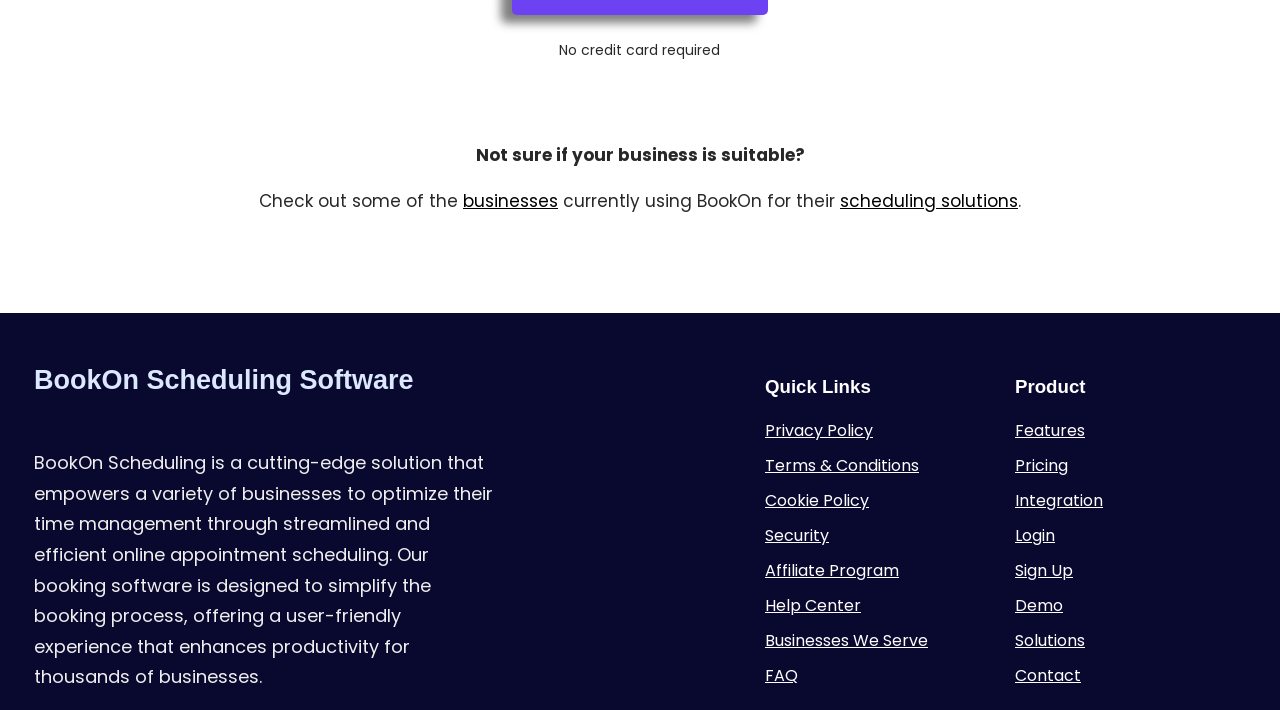Pinpoint the bounding box coordinates of the clickable area needed to execute the instruction: "Check the terms and conditions". The coordinates should be specified as four float numbers between 0 and 1, i.e., [left, top, right, bottom].

[0.598, 0.64, 0.718, 0.672]